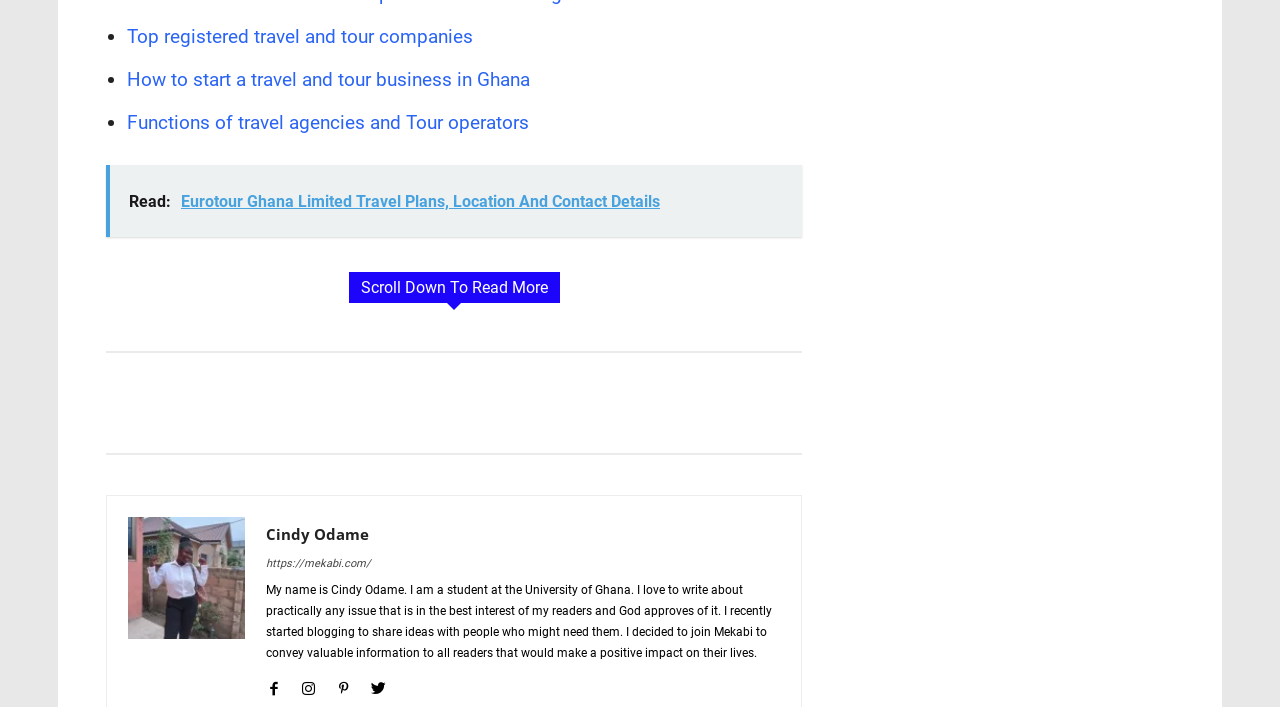Given the description "Cindy Odame", provide the bounding box coordinates of the corresponding UI element.

[0.208, 0.741, 0.609, 0.771]